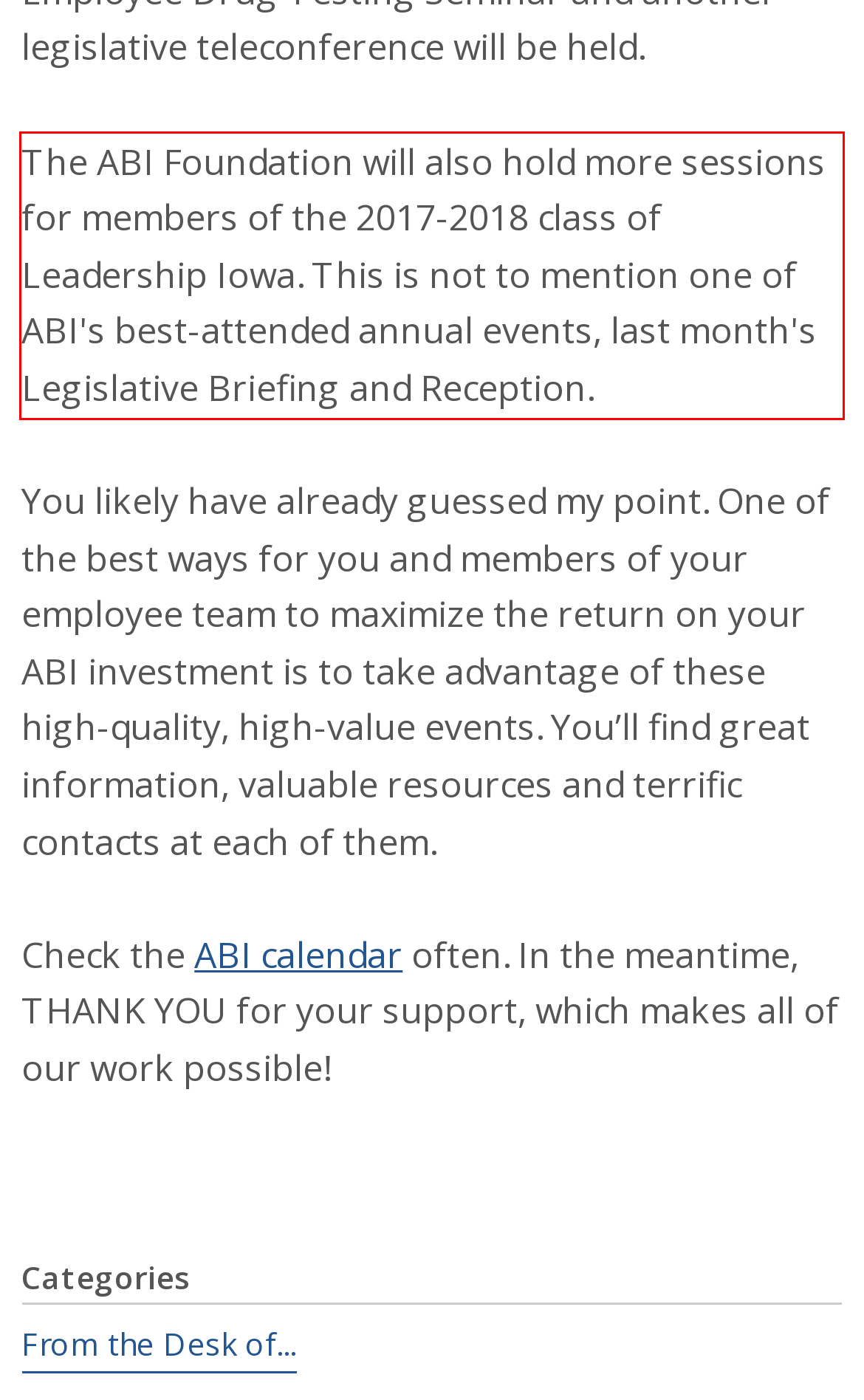Using OCR, extract the text content found within the red bounding box in the given webpage screenshot.

The ABI Foundation will also hold more sessions for members of the 2017-2018 class of Leadership Iowa. This is not to mention one of ABI's best-attended annual events, last month's Legislative Briefing and Reception.